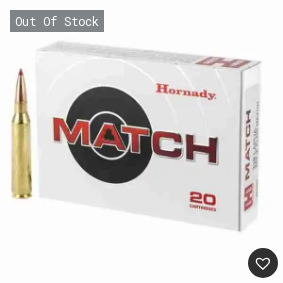How many cartridges are in the box?
Based on the screenshot, give a detailed explanation to answer the question.

The number of cartridges in the box is 20 because the caption mentions that the box contains 20 cartridges, which hints at its unit quantity.